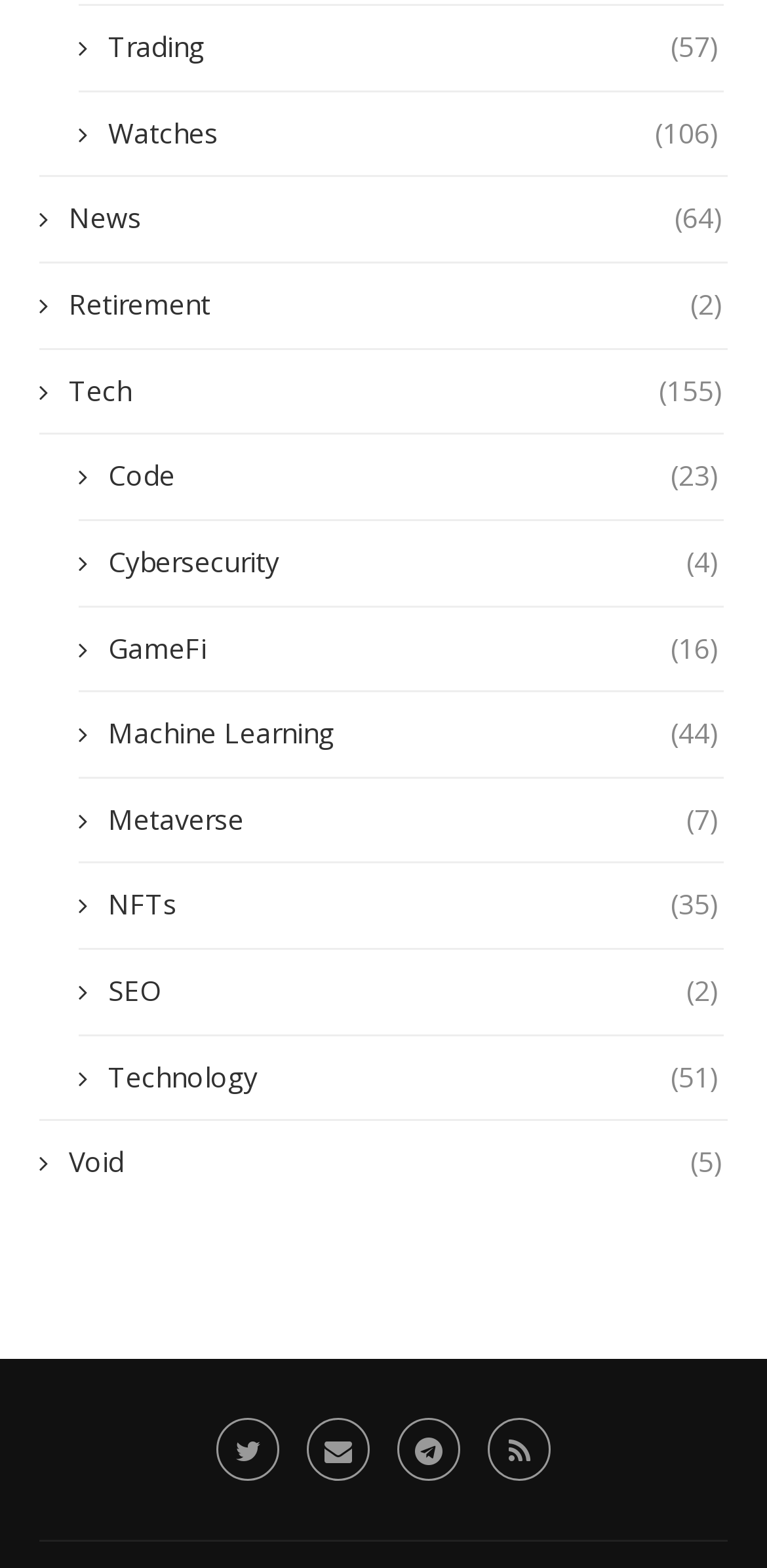Identify the bounding box coordinates of the area you need to click to perform the following instruction: "Follow on Twitter".

[0.282, 0.904, 0.364, 0.944]